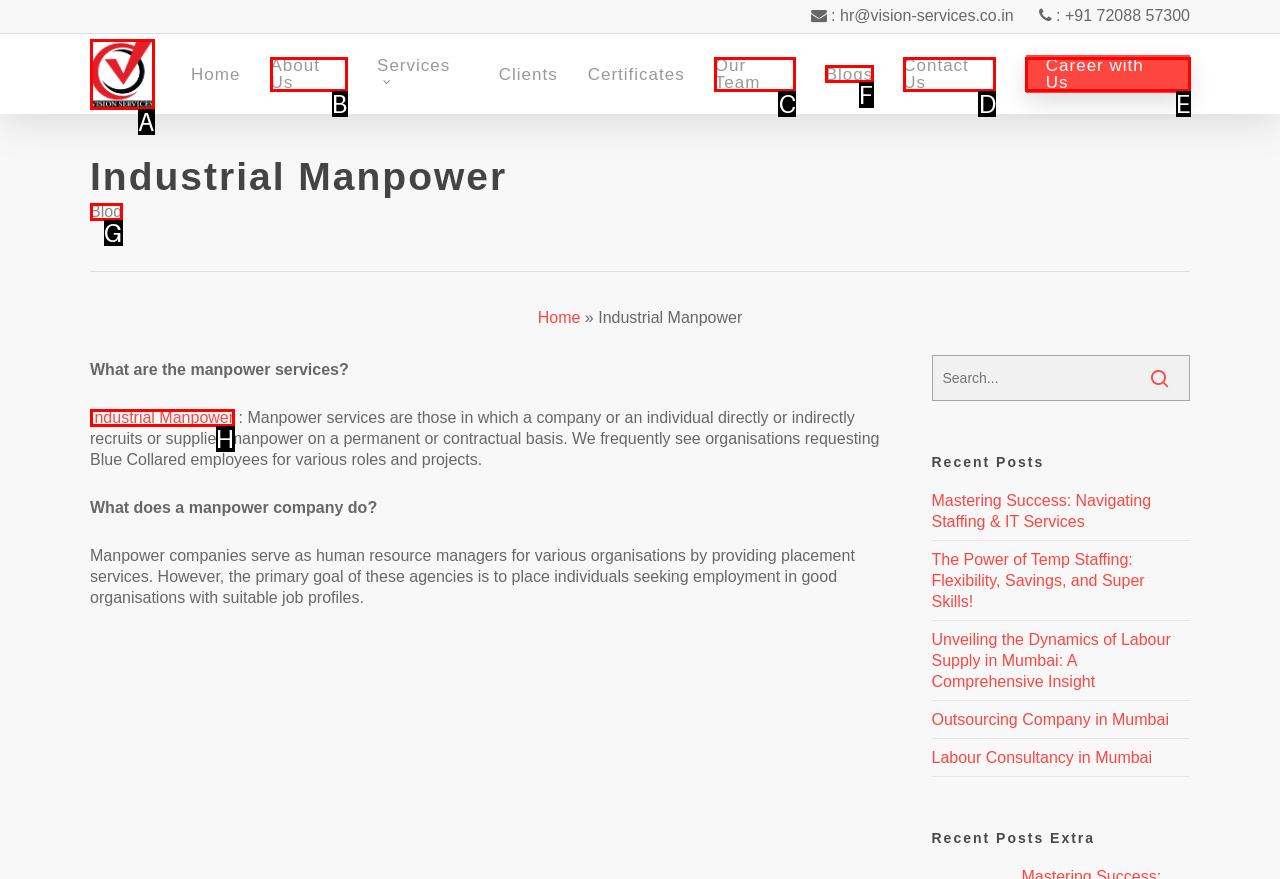Select the letter that aligns with the description: Career with Us. Answer with the letter of the selected option directly.

E